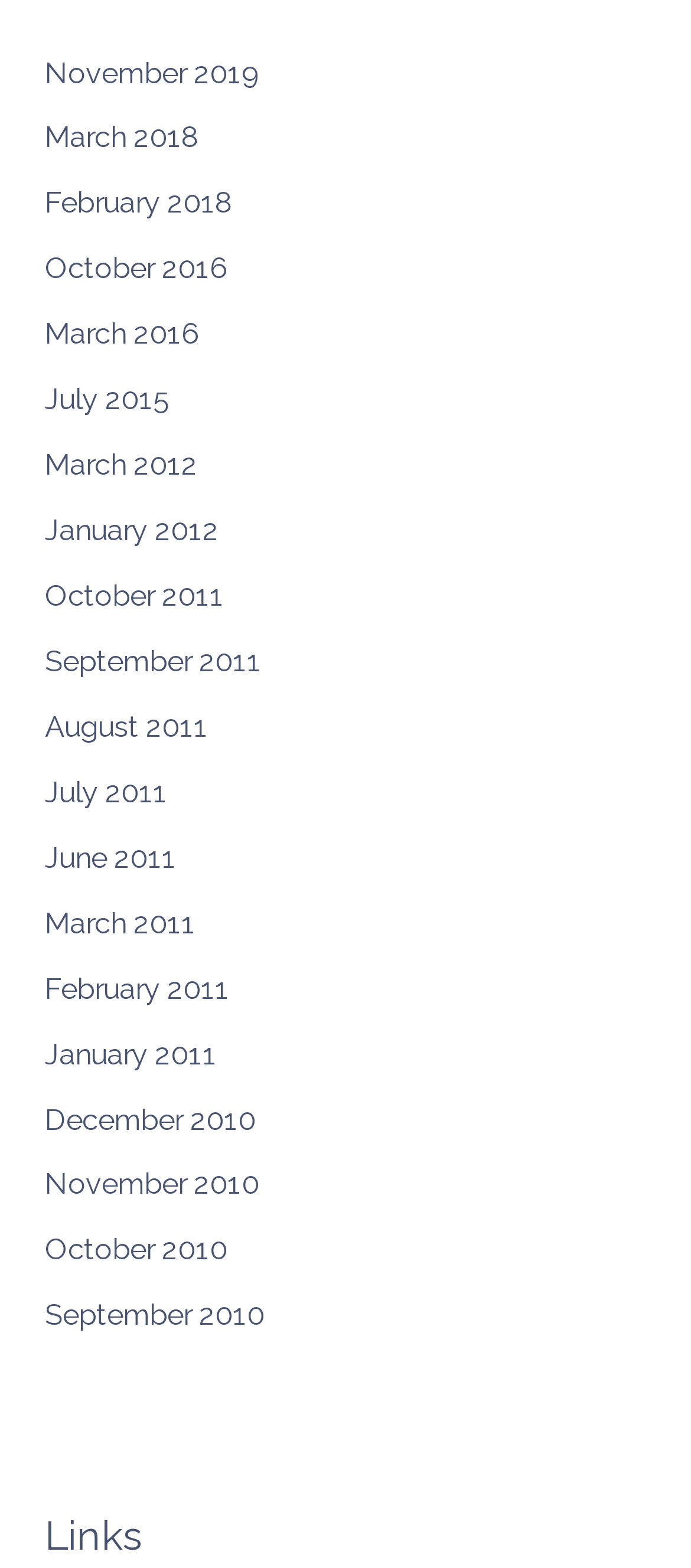How many links are available in the Archives section?
From the details in the image, answer the question comprehensively.

I counted the number of link elements under the 'Archives' navigation element, and there are 20 links available, each representing a different month and year.